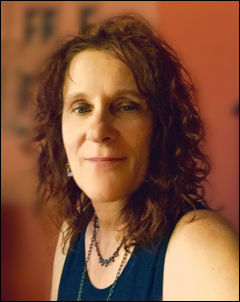Convey a detailed narrative of what is depicted in the image.

The image features a woman with shoulder-length, curly hair, presenting a calm and confident demeanor. She is wearing a dark top and has accessorized with a necklace that adds a touch of elegance. The background is softly blurred, hinting at warm tones, likely from a room that embodies an artistic or personal touch, complementing her connection to the world of art and conservation.

This portrait reflects her passion for conservation, a field she was introduced to during a formative trip to London at the age of sixteen. With over twenty years of experience in paper conservation and a decade focused on book restoration, she has cultivated a deep love for prints, drawings, and the intricate structures of old books. Her dedication is evident in her work at various conservation institutions, embodying a rich career that supports her clients' needs while showcasing her expertise in the art of preservation.